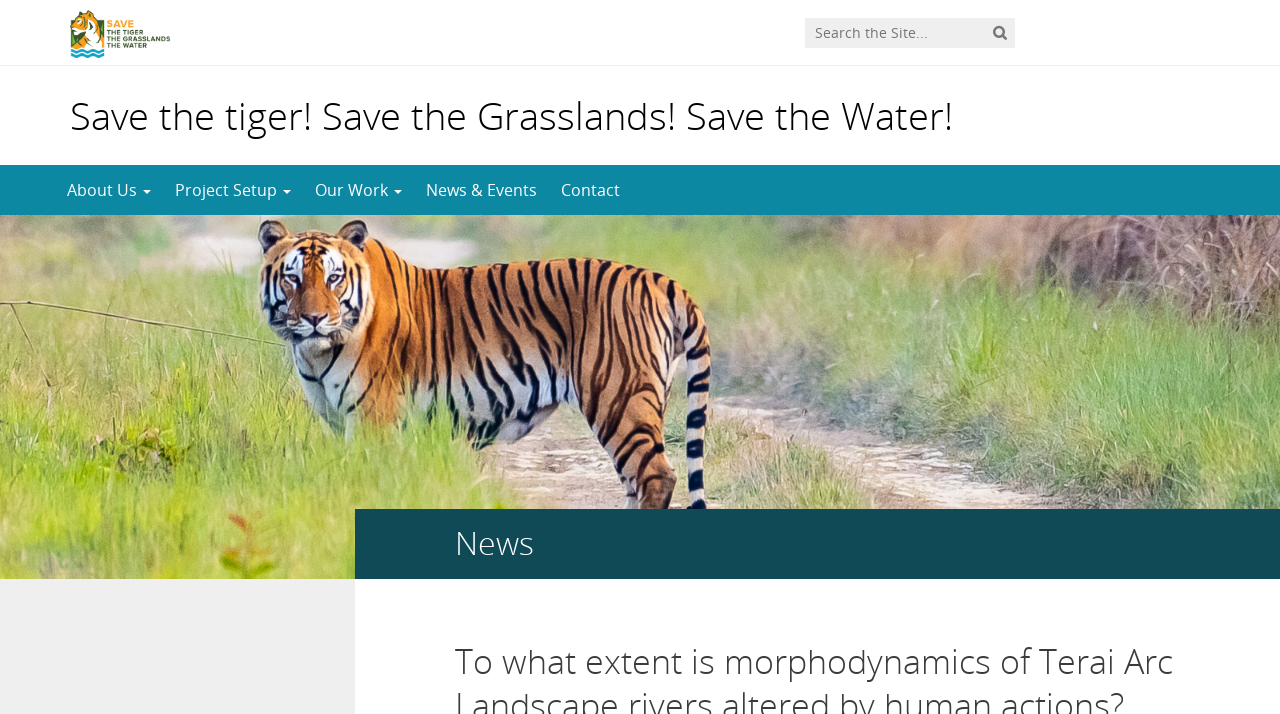By analyzing the image, answer the following question with a detailed response: How many main menu items are there?

There are six main menu items, namely 'About Us', 'Project Setup', 'Our Work', 'News & Events', and 'Contact', which are located at the top of the webpage and have popup menus.